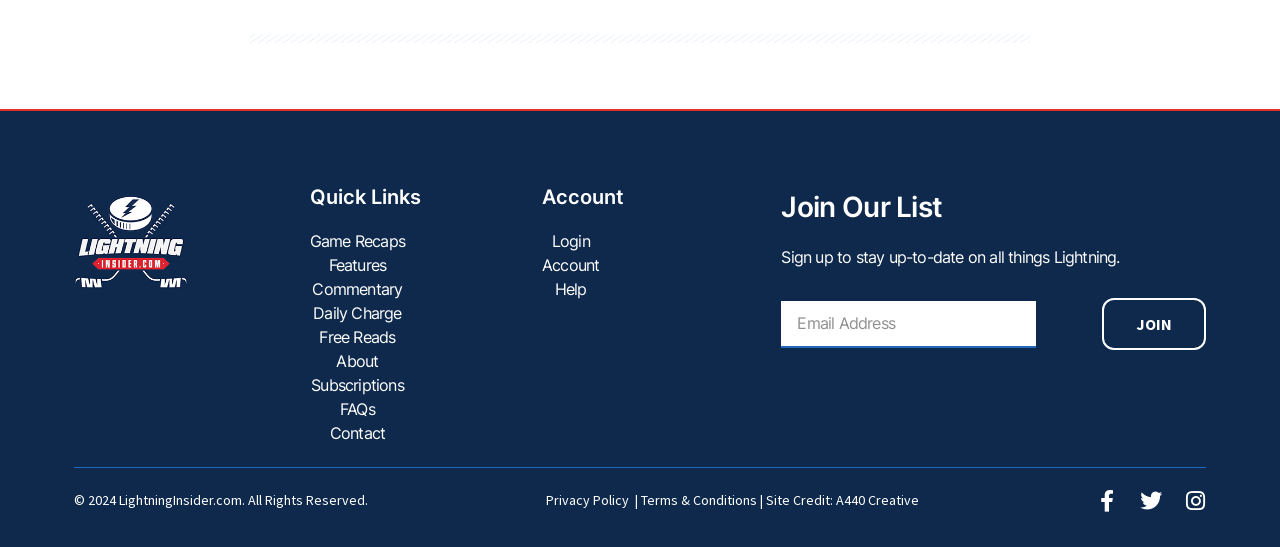Identify the bounding box for the given UI element using the description provided. Coordinates should be in the format (top-left x, top-left y, bottom-right x, bottom-right y) and must be between 0 and 1. Here is the description: Terms & Conditions

[0.5, 0.897, 0.591, 0.93]